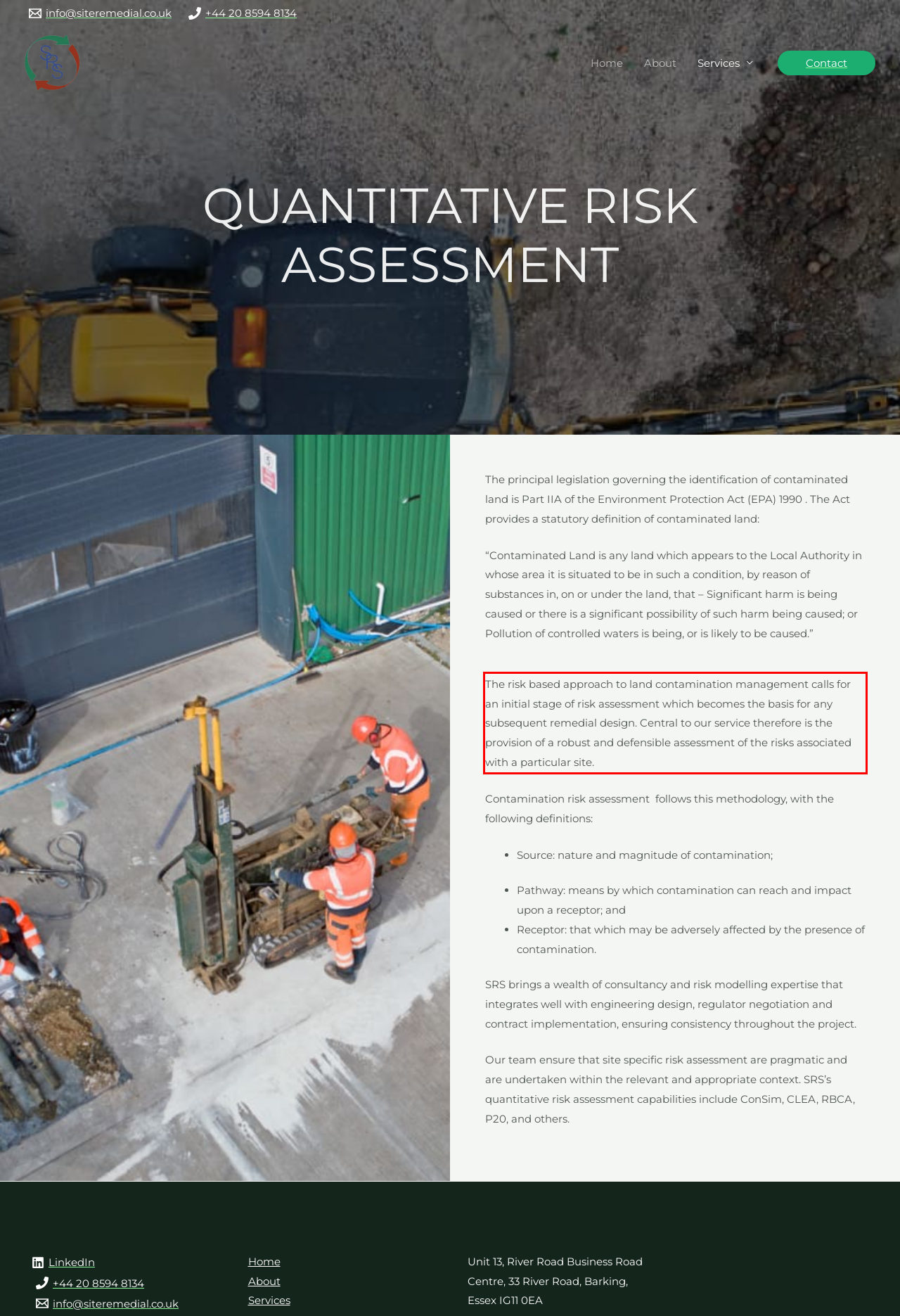Using the provided screenshot of a webpage, recognize and generate the text found within the red rectangle bounding box.

The risk based approach to land contamination management calls for an initial stage of risk assessment which becomes the basis for any subsequent remedial design. Central to our service therefore is the provision of a robust and defensible assessment of the risks associated with a particular site.